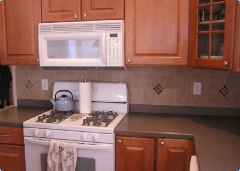What is the purpose of the decorative elements?
Examine the screenshot and reply with a single word or phrase.

To add visual interest